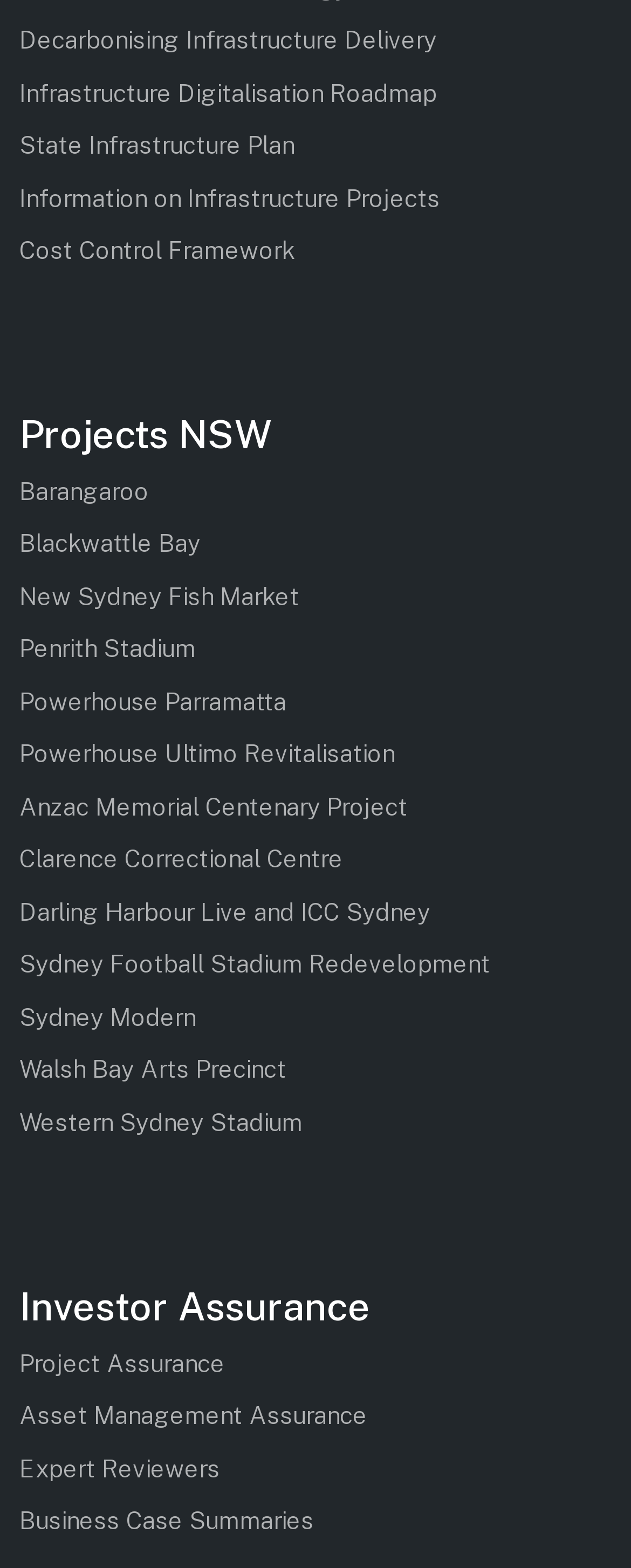What is the first link on the webpage?
Answer the question with just one word or phrase using the image.

Decarbonising Infrastructure Delivery